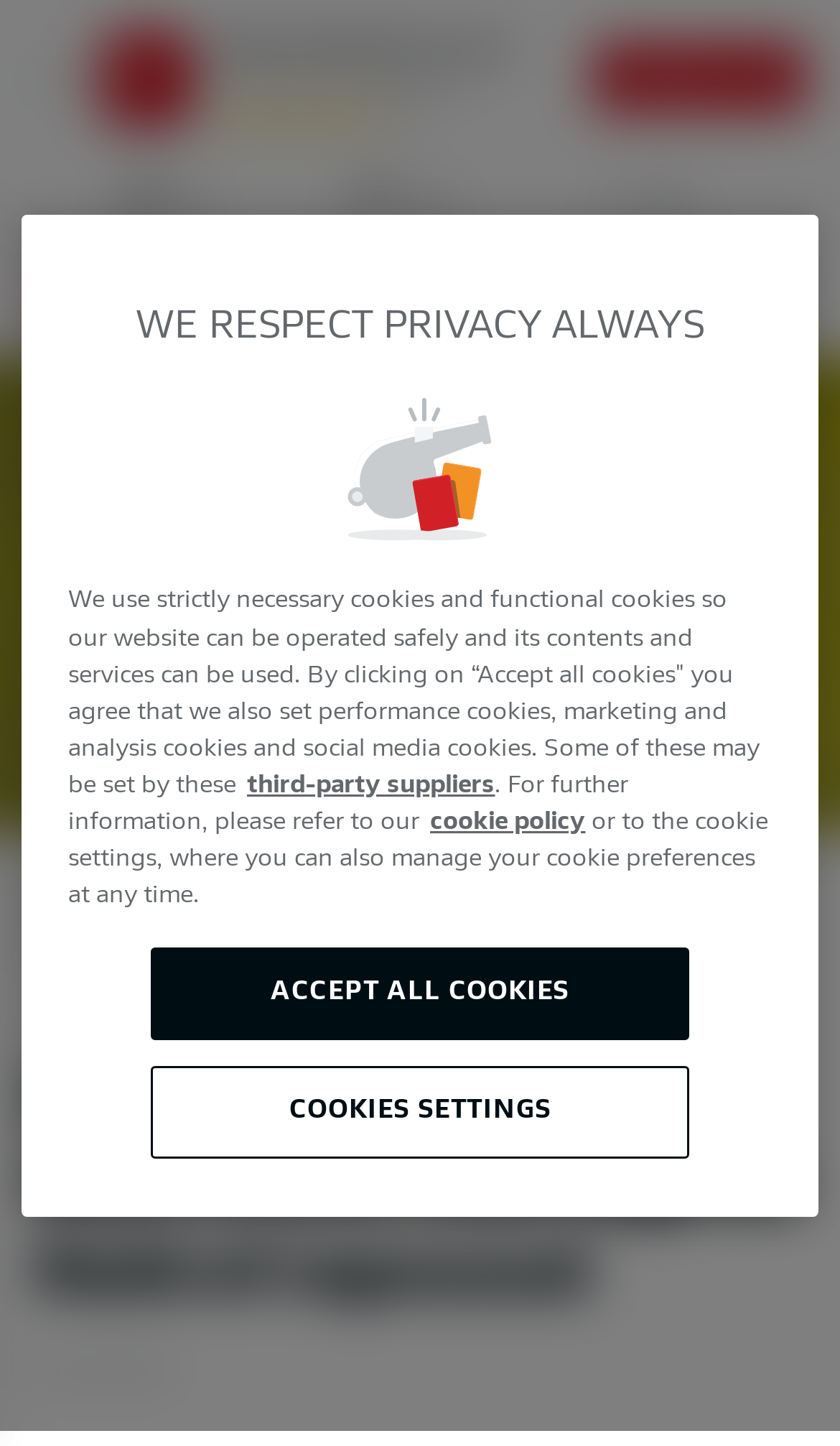Specify the bounding box coordinates of the area to click in order to execute this command: 'Watch CCTV'. The coordinates should consist of four float numbers ranging from 0 to 1, and should be formatted as [left, top, right, bottom].

[0.523, 0.193, 0.615, 0.217]